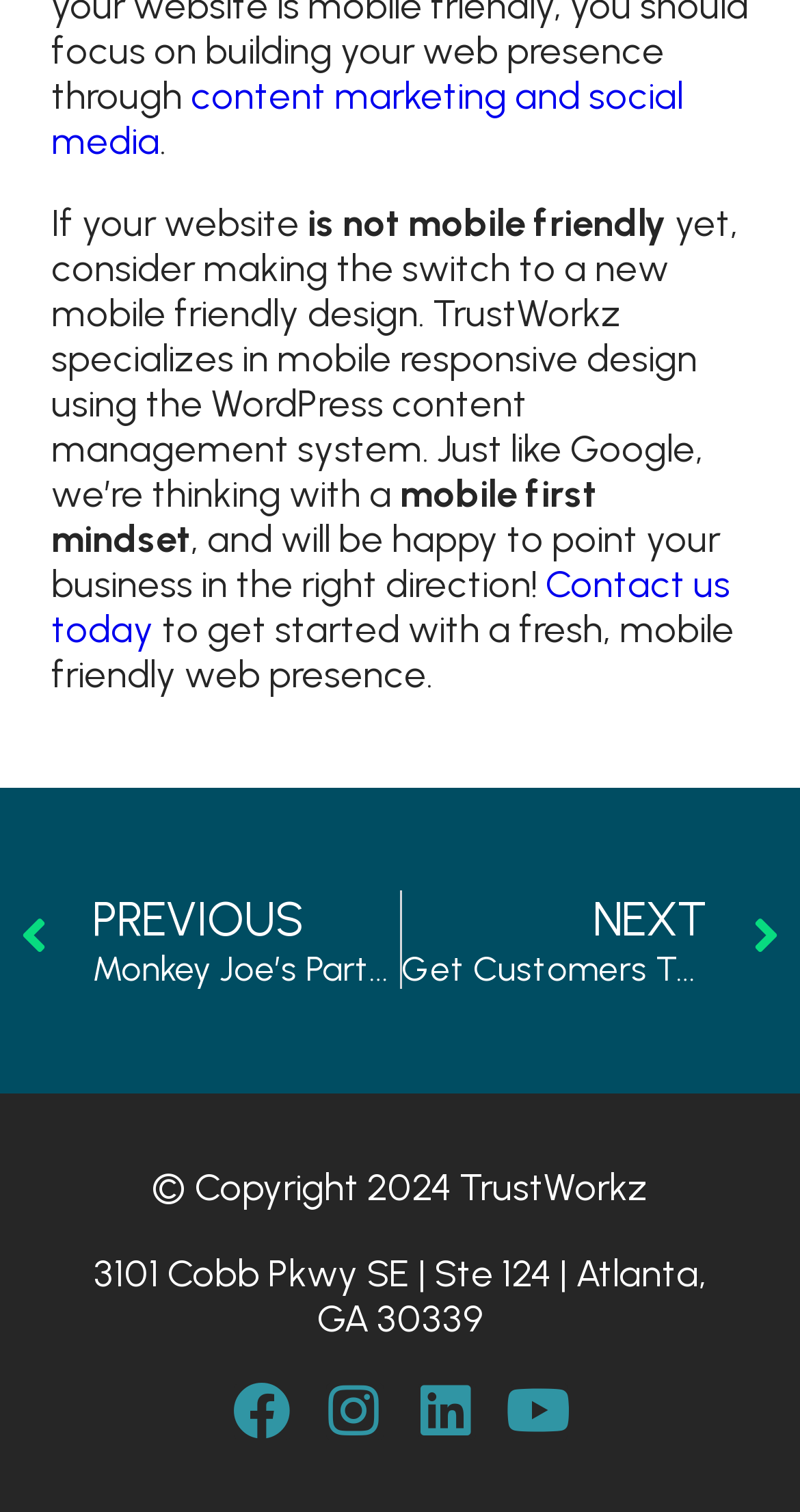How many social media platforms are linked?
Give a thorough and detailed response to the question.

There are four social media platforms linked: Facebook, Instagram, Linkedin, and Youtube, as indicated by the links 'Facebook ', 'Instagram ', 'Linkedin ', and 'Youtube '.